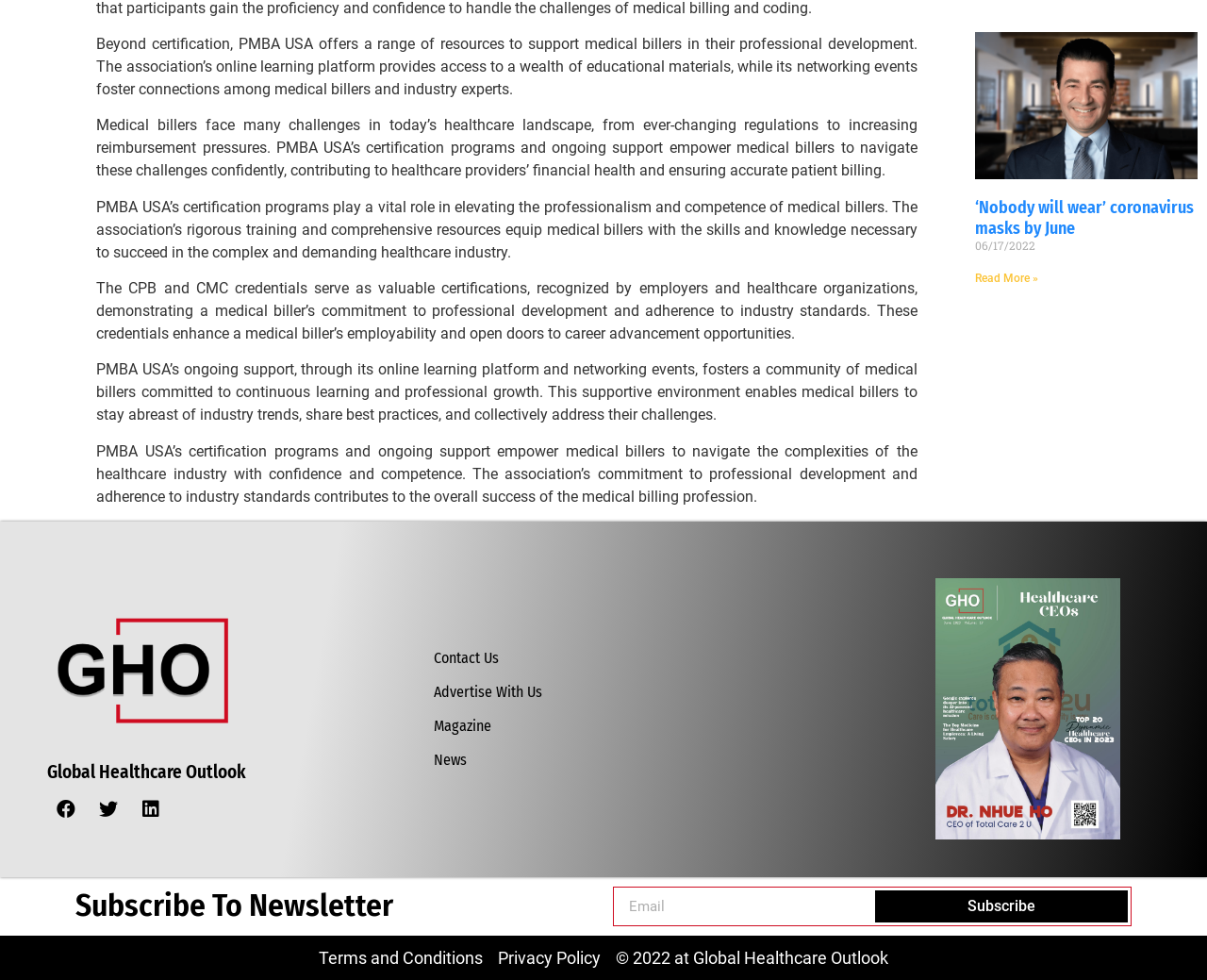Based on the image, give a detailed response to the question: What is the name of the online learning platform mentioned on the webpage?

Although the webpage mentions an online learning platform provided by PMBA USA, it does not specify the name of the platform.